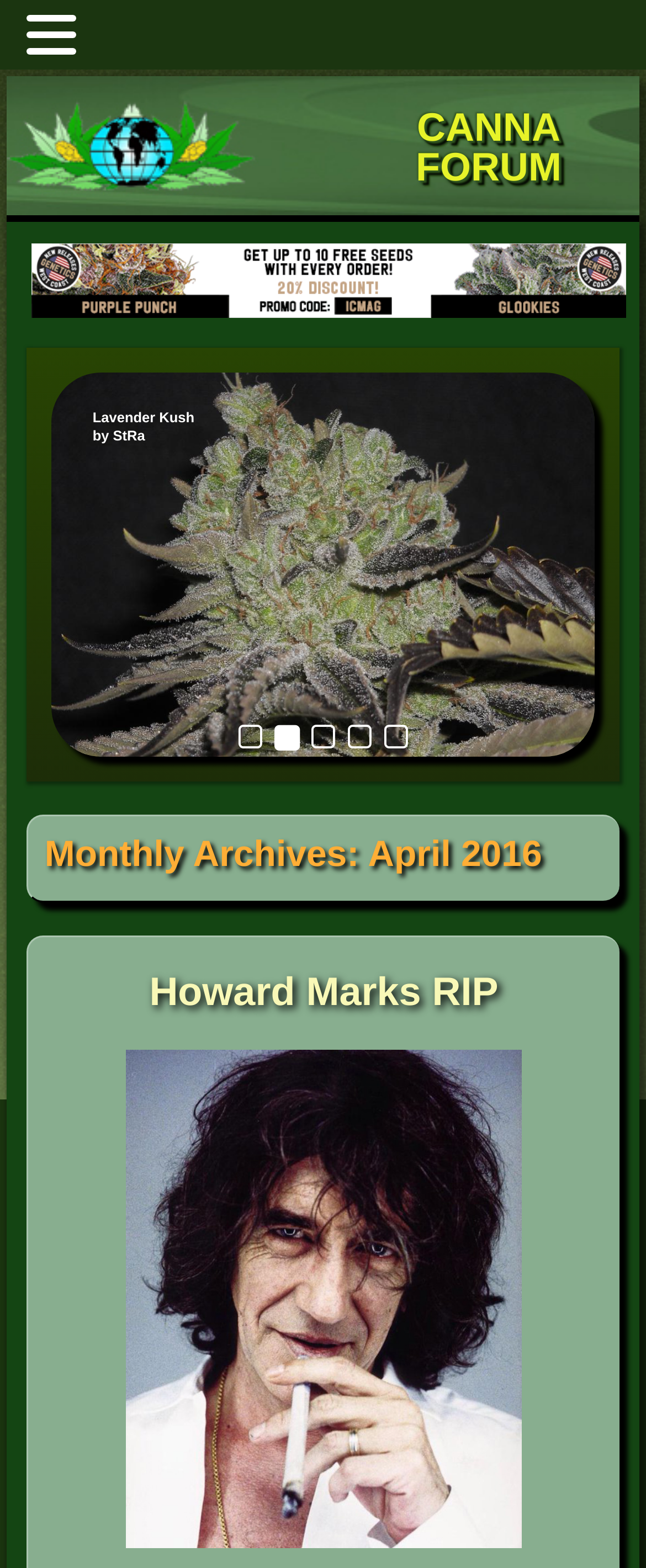What is the title of the article below the tables?
Please provide a single word or phrase as the answer based on the screenshot.

Howard Marks RIP